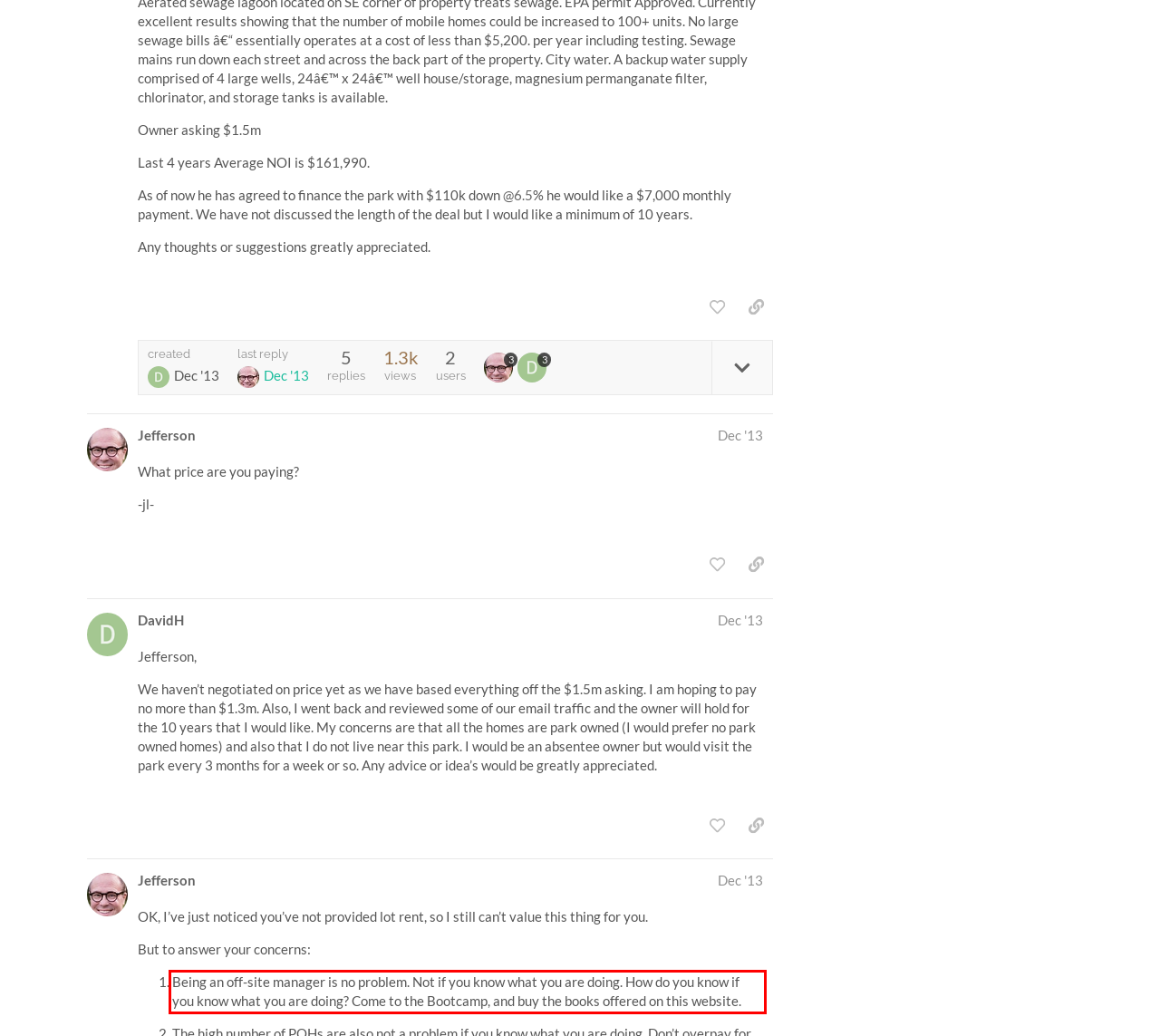There is a screenshot of a webpage with a red bounding box around a UI element. Please use OCR to extract the text within the red bounding box.

Being an off-site manager is no problem. Not if you know what you are doing. How do you know if you know what you are doing? Come to the Bootcamp, and buy the books offered on this website.